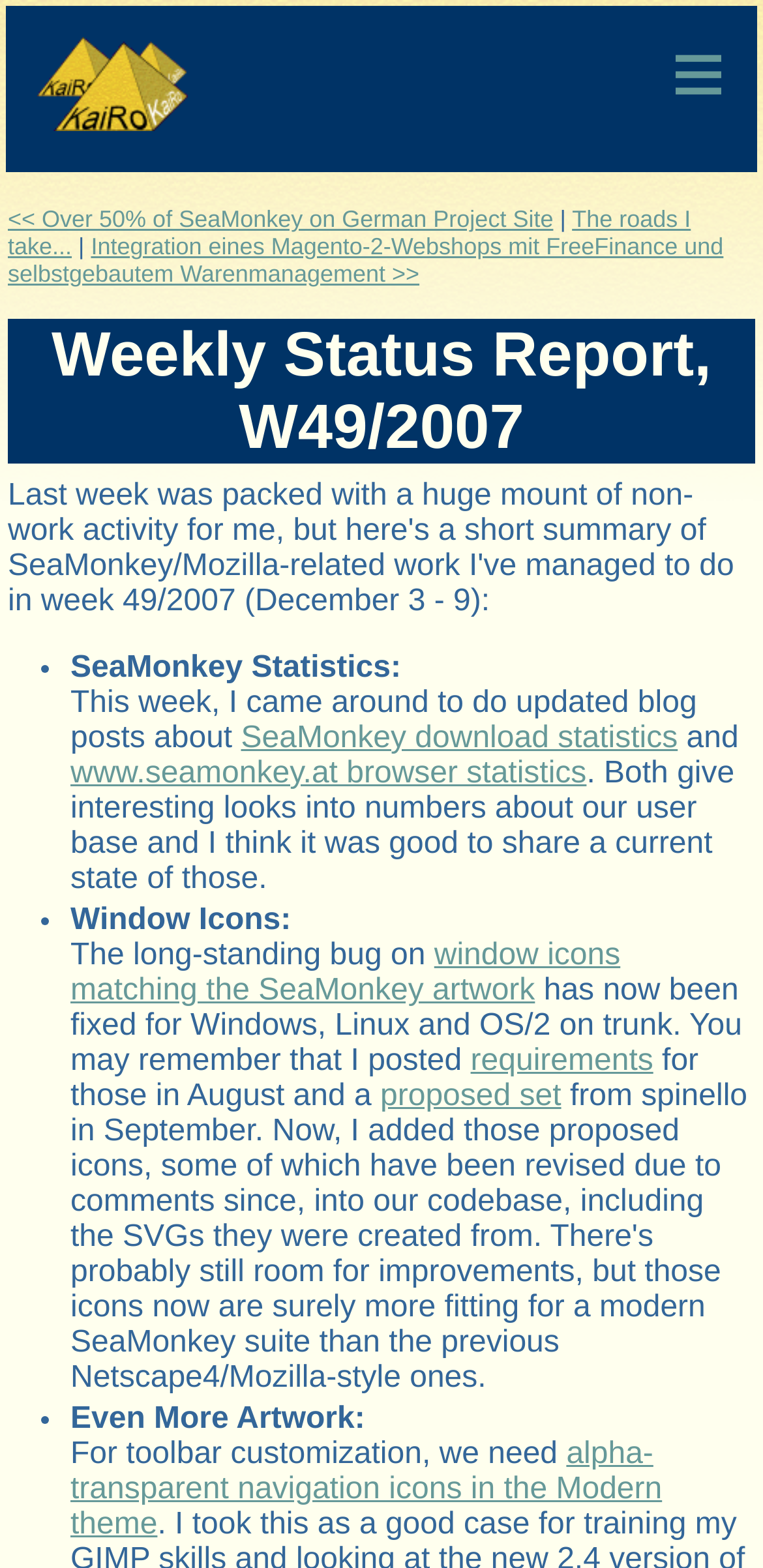Pinpoint the bounding box coordinates of the clickable element needed to complete the instruction: "Expand the navigation menu". The coordinates should be provided as four float numbers between 0 and 1: [left, top, right, bottom].

[0.879, 0.006, 0.951, 0.09]